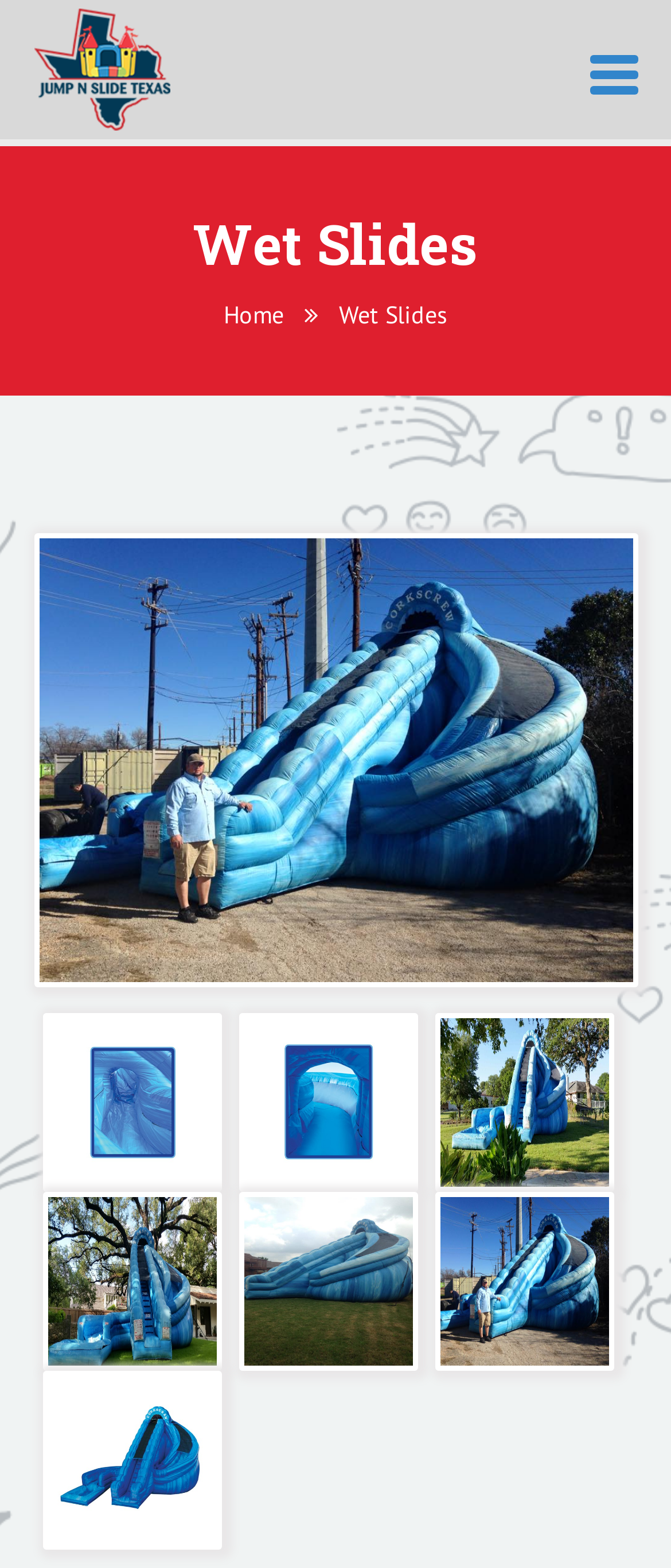Give a short answer using one word or phrase for the question:
Is there an image on the webpage?

Yes